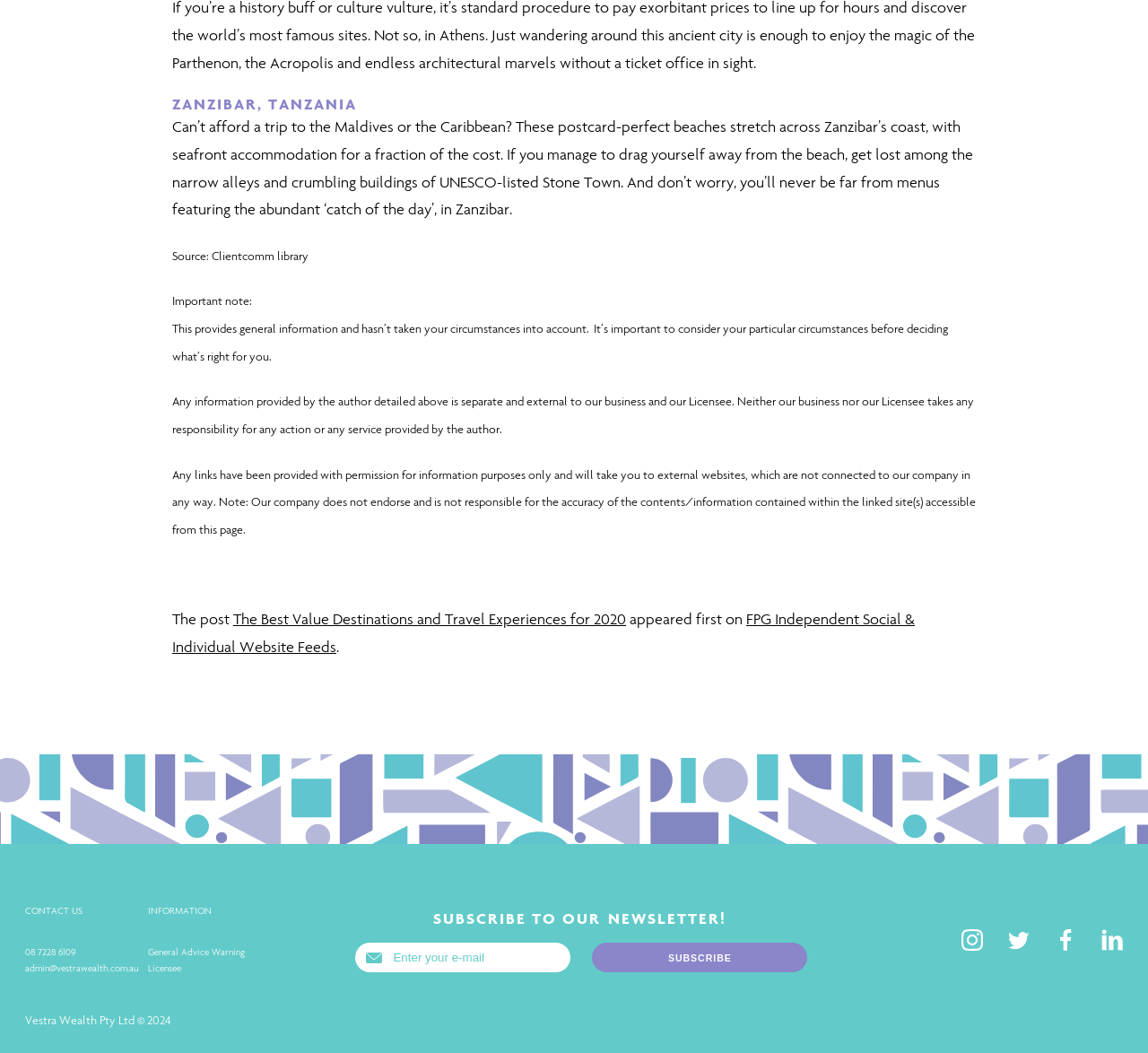Please specify the bounding box coordinates of the element that should be clicked to execute the given instruction: 'Click the 'Subscribe' button'. Ensure the coordinates are four float numbers between 0 and 1, expressed as [left, top, right, bottom].

[0.516, 0.895, 0.703, 0.923]